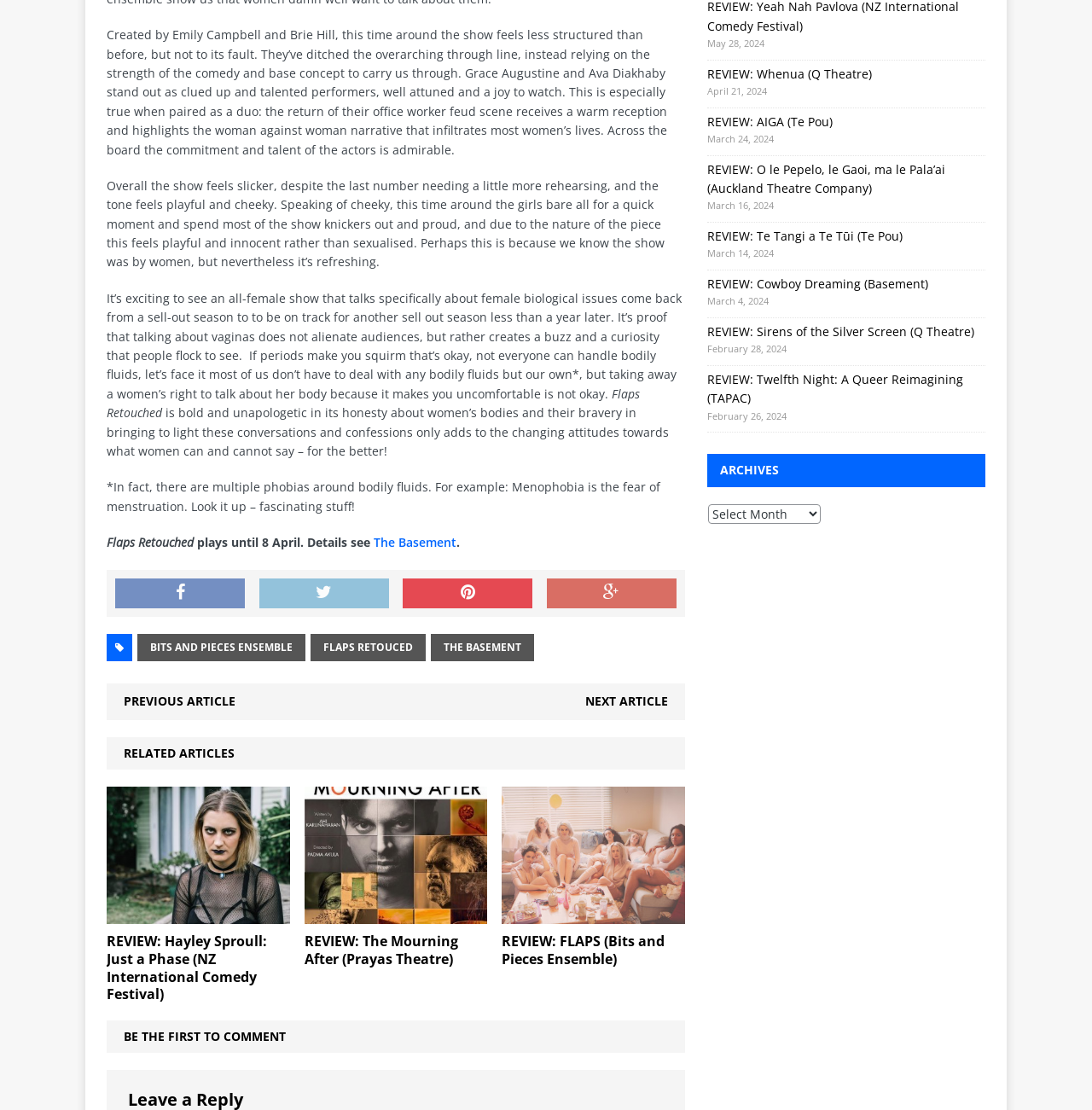Determine the coordinates of the bounding box for the clickable area needed to execute this instruction: "Click on the 'PREVIOUS ARTICLE' link".

[0.113, 0.624, 0.216, 0.639]